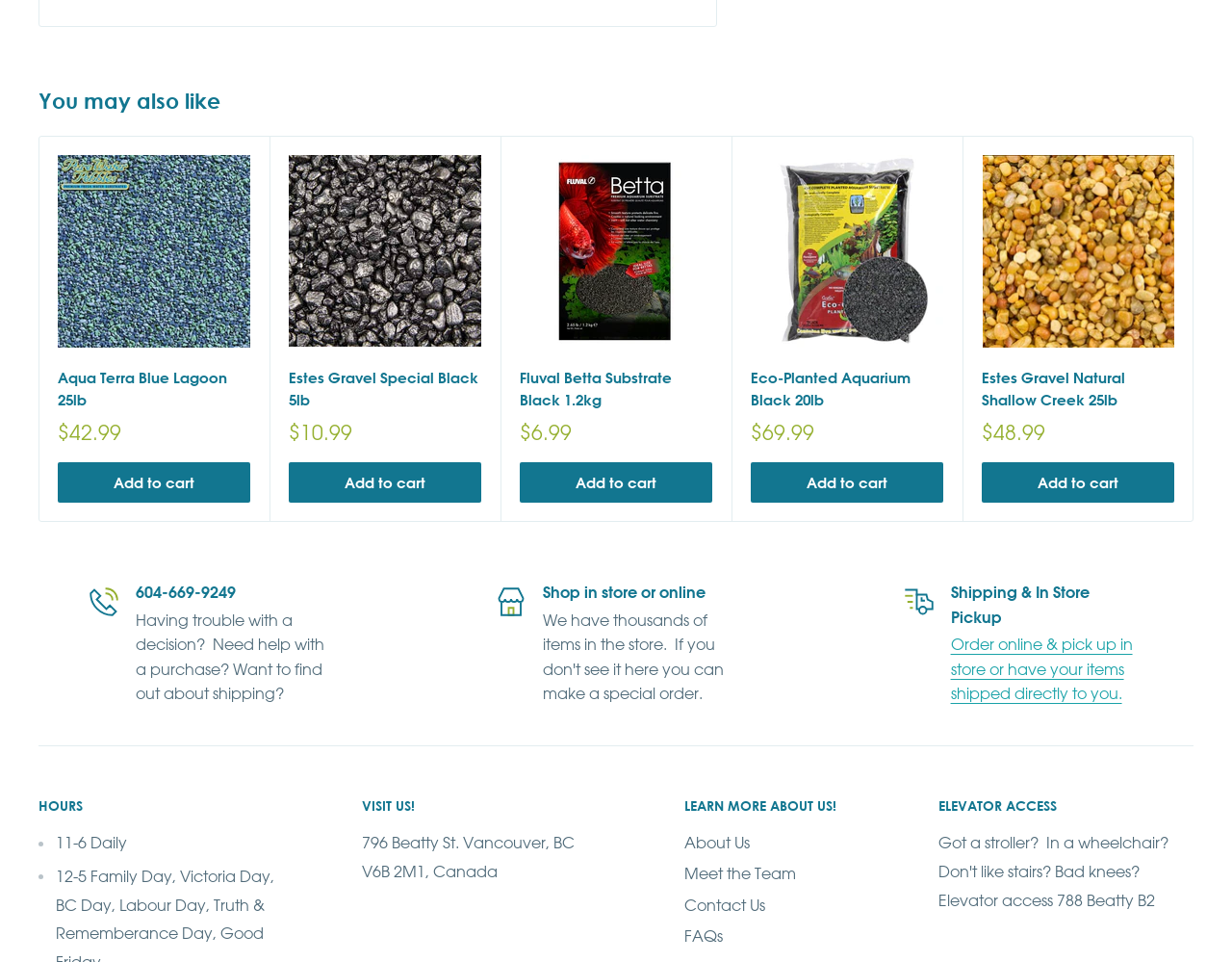Highlight the bounding box coordinates of the element you need to click to perform the following instruction: "View Estes Gravel Special Black 5lb details."

[0.234, 0.161, 0.391, 0.361]